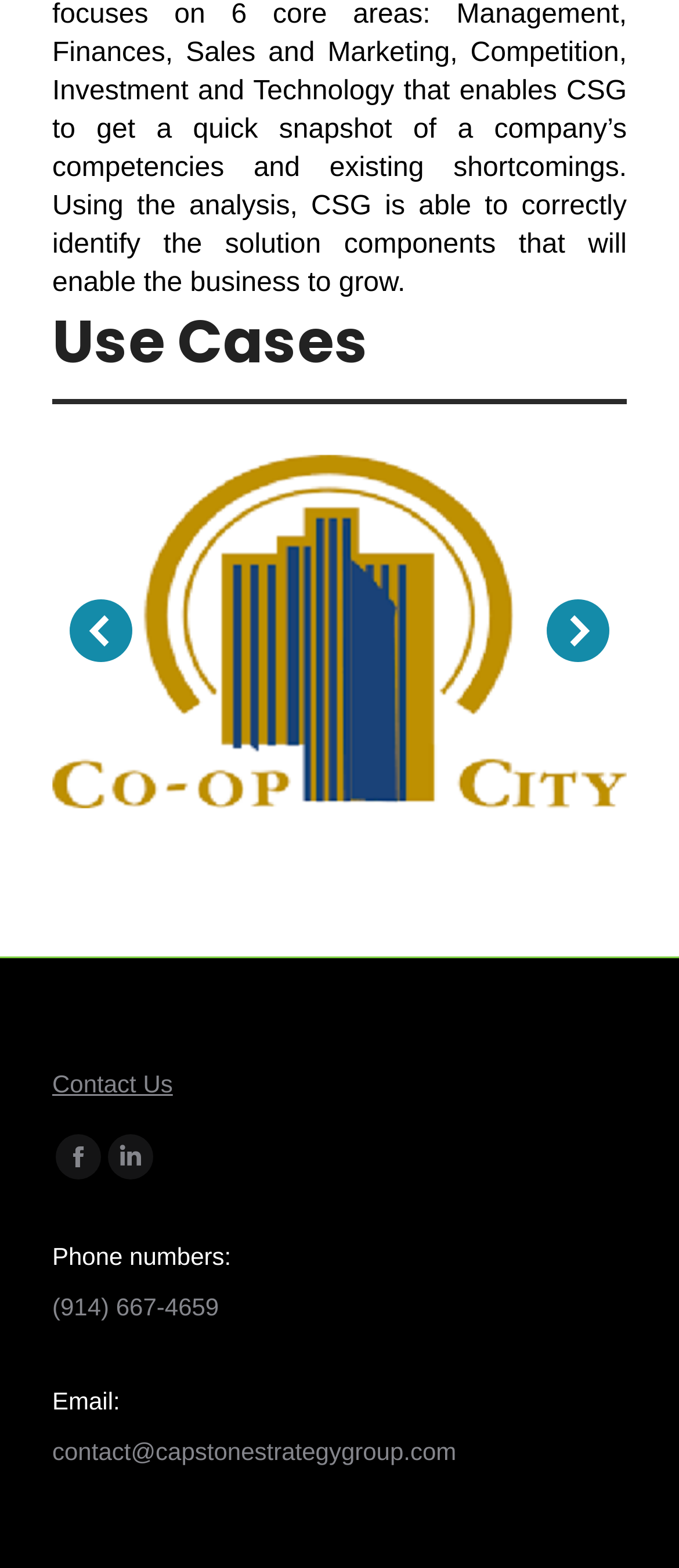Using the element description provided, determine the bounding box coordinates in the format (top-left x, top-left y, bottom-right x, bottom-right y). Ensure that all values are floating point numbers between 0 and 1. Element description: Contact Us

[0.077, 0.682, 0.254, 0.7]